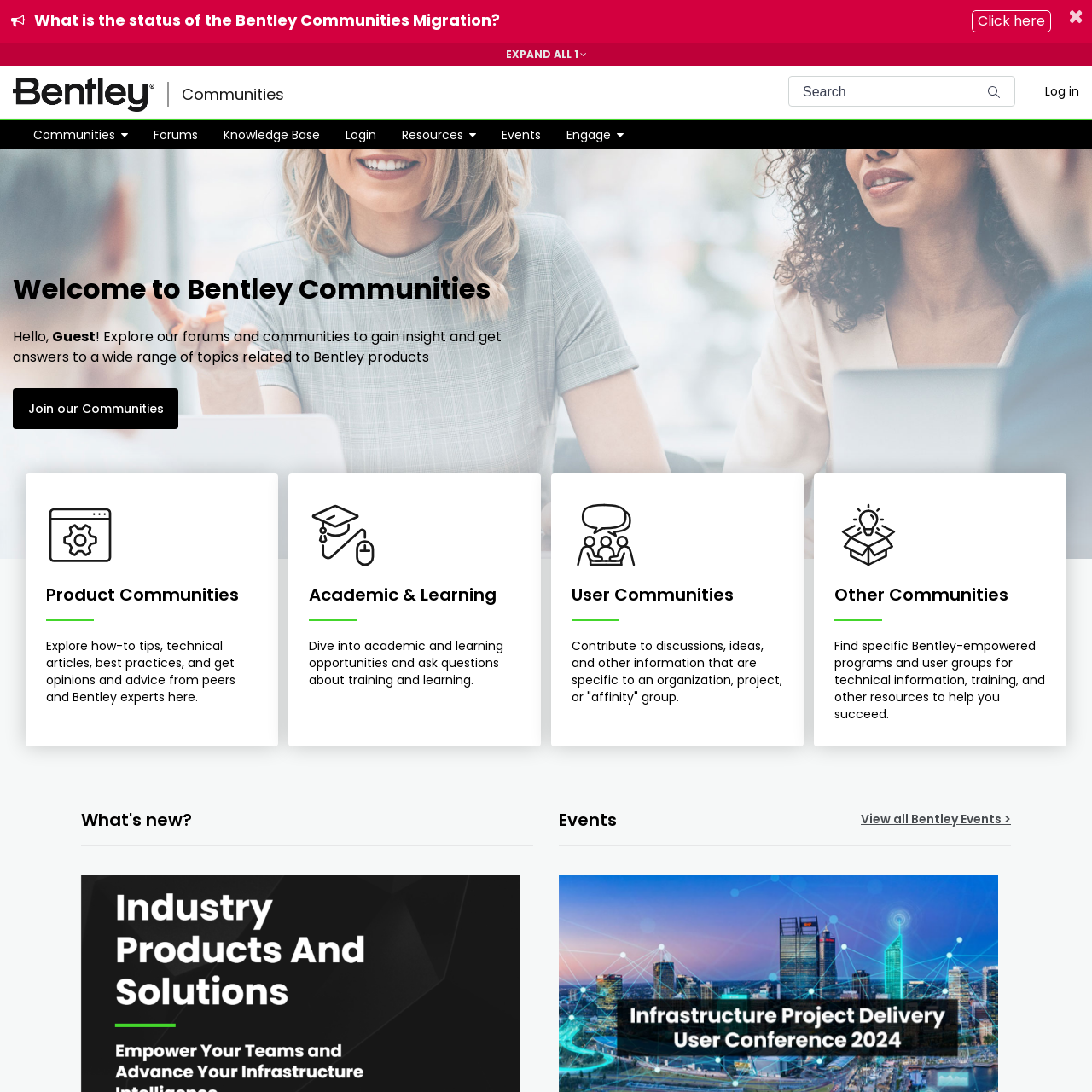How many types of communities are listed on the webpage? Based on the screenshot, please respond with a single word or phrase.

4